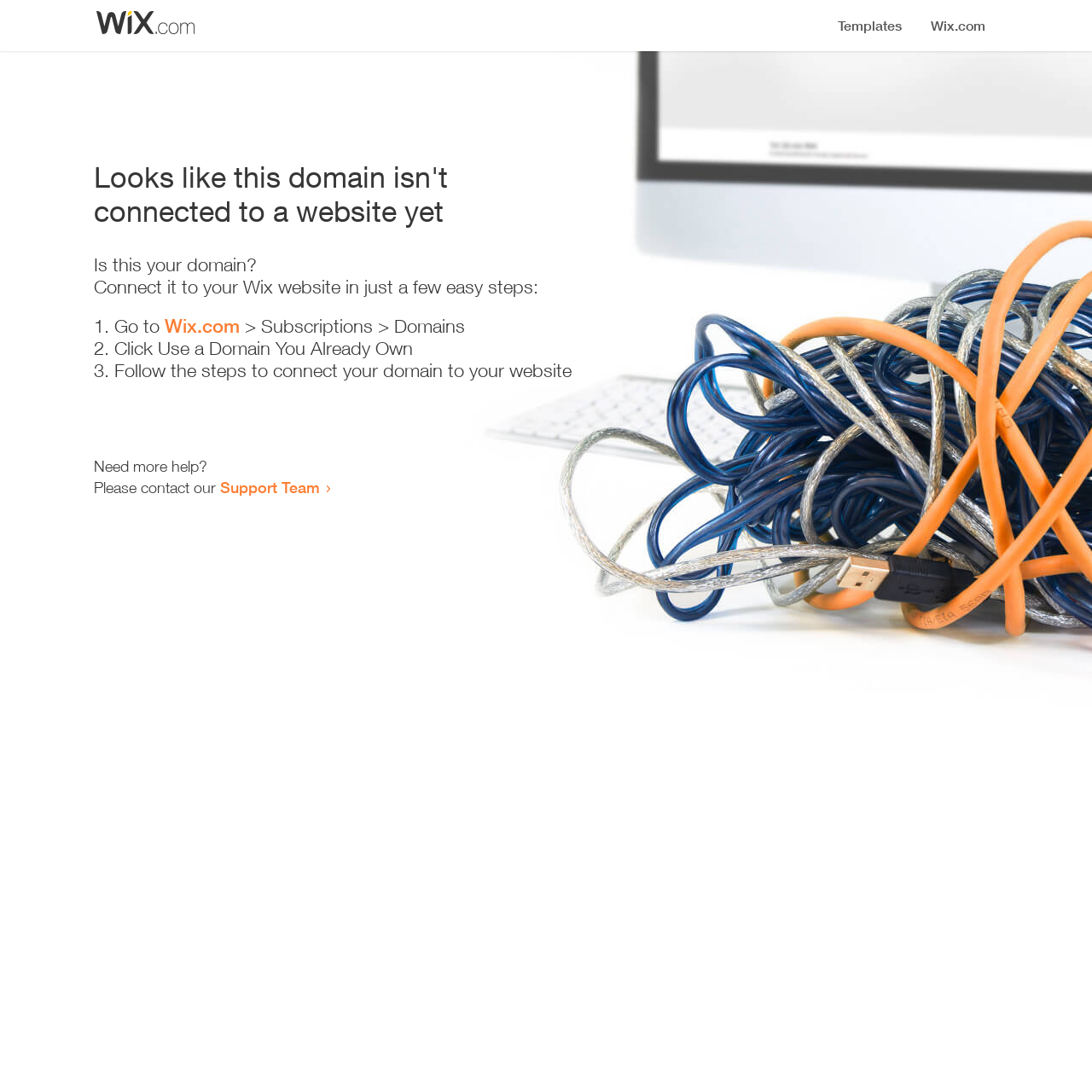Is the domain currently being used?
Please give a detailed answer to the question using the information shown in the image.

The webpage explicitly states that the domain is not connected to a website yet, implying that it is not currently being used.